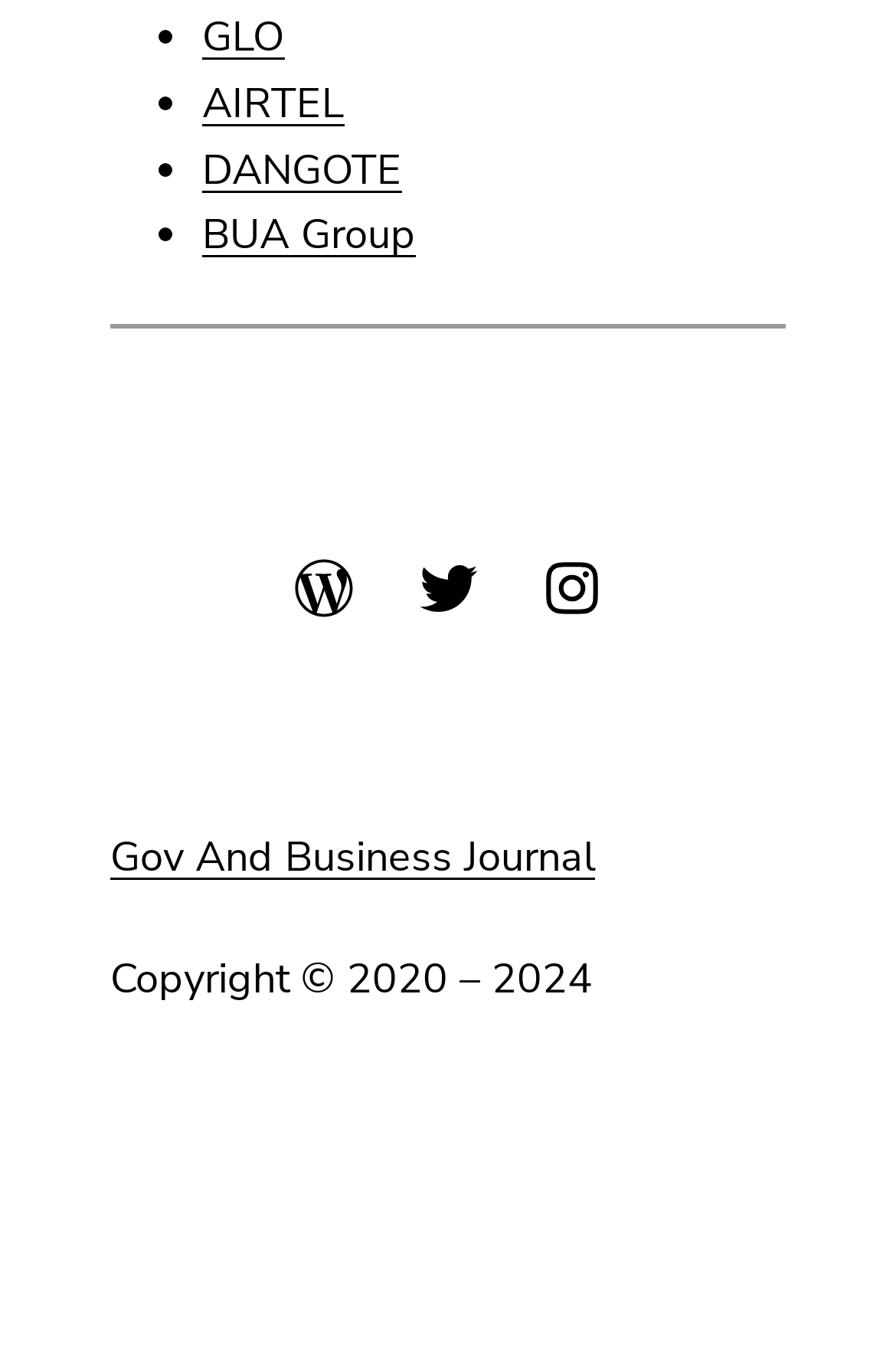Determine the coordinates of the bounding box for the clickable area needed to execute this instruction: "Go to Gov And Business Journal".

[0.123, 0.606, 0.664, 0.646]